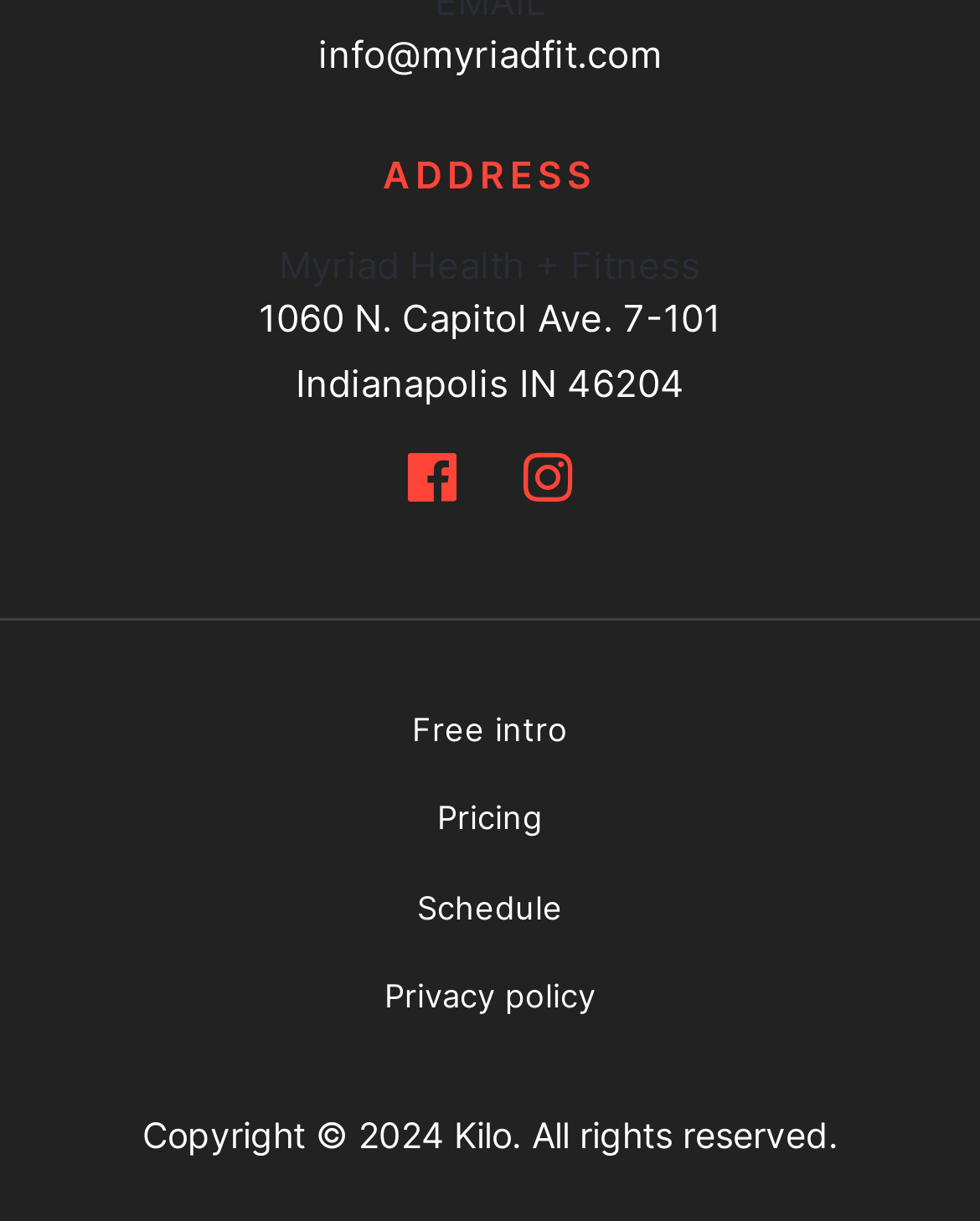Specify the bounding box coordinates of the element's region that should be clicked to achieve the following instruction: "View our address". The bounding box coordinates consist of four float numbers between 0 and 1, in the format [left, top, right, bottom].

[0.077, 0.199, 0.923, 0.342]